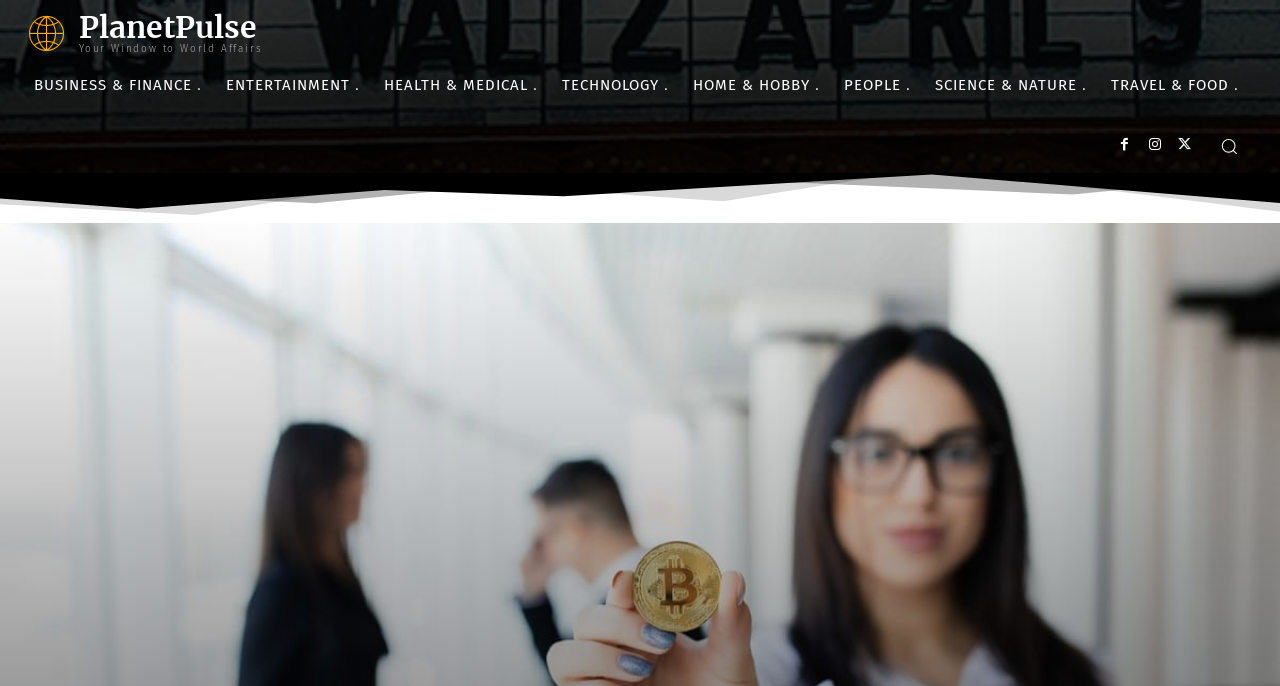Locate the bounding box coordinates of the clickable region necessary to complete the following instruction: "Click on the Facebook link". Provide the coordinates in the format of four float numbers between 0 and 1, i.e., [left, top, right, bottom].

[0.865, 0.186, 0.892, 0.237]